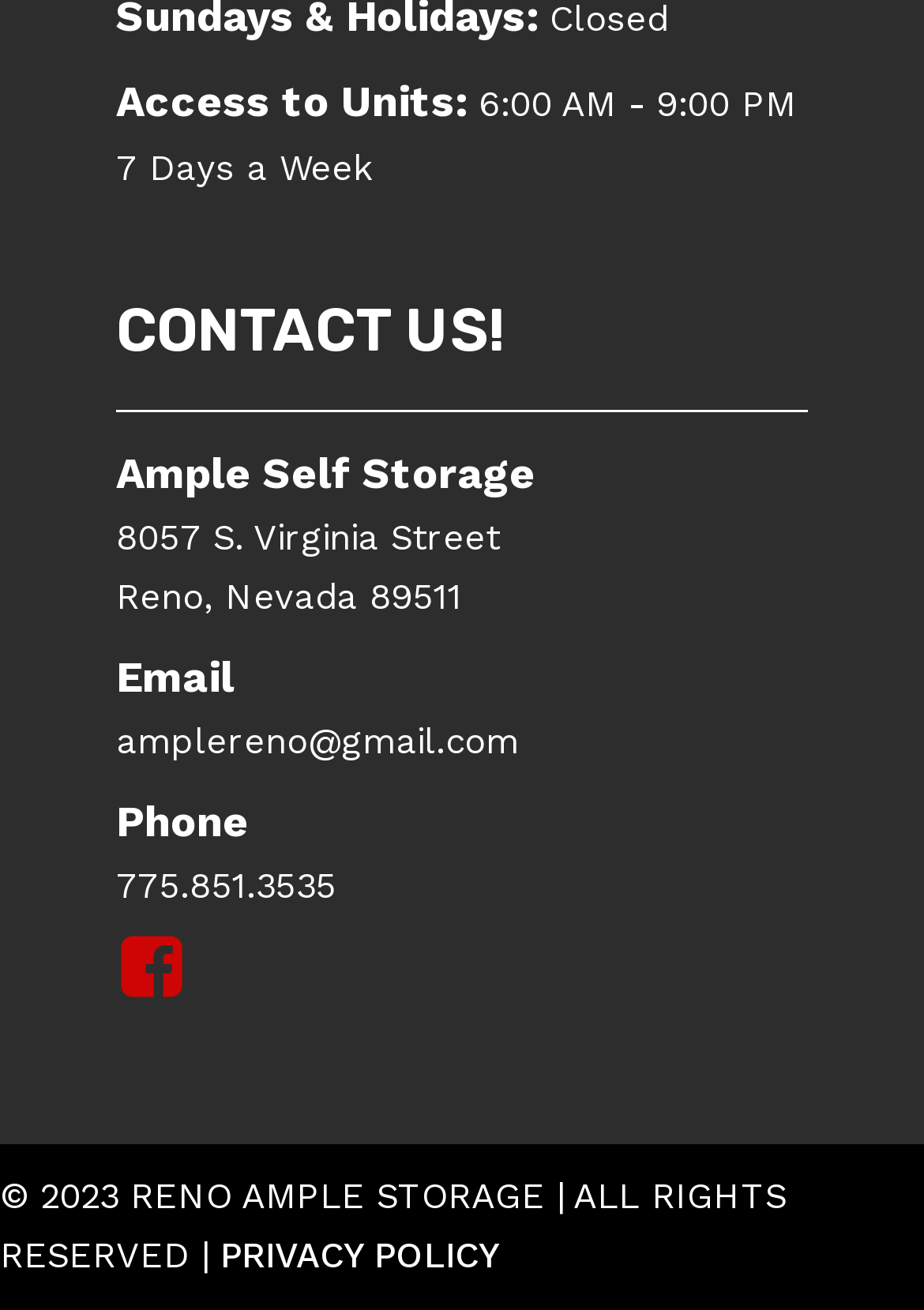What is the address of the storage facility?
Please craft a detailed and exhaustive response to the question.

I found the address by looking at the link element with the OCR text '8057 S. Virginia Street Reno, Nevada 89511' which is located below the 'Ample Self Storage' label, indicating the physical location of the storage facility.